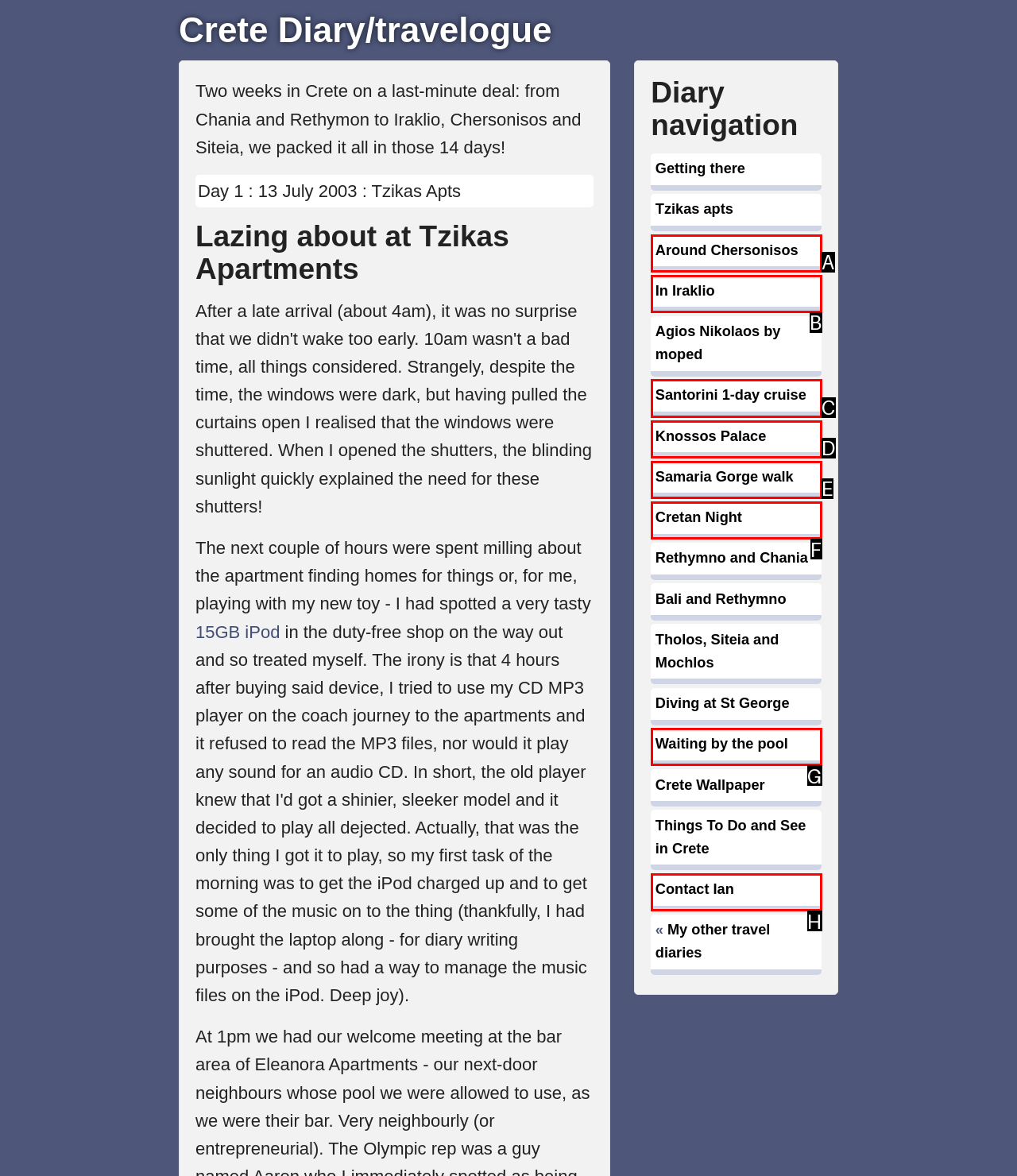Given the description: Santorini 1-day cruise, pick the option that matches best and answer with the corresponding letter directly.

C